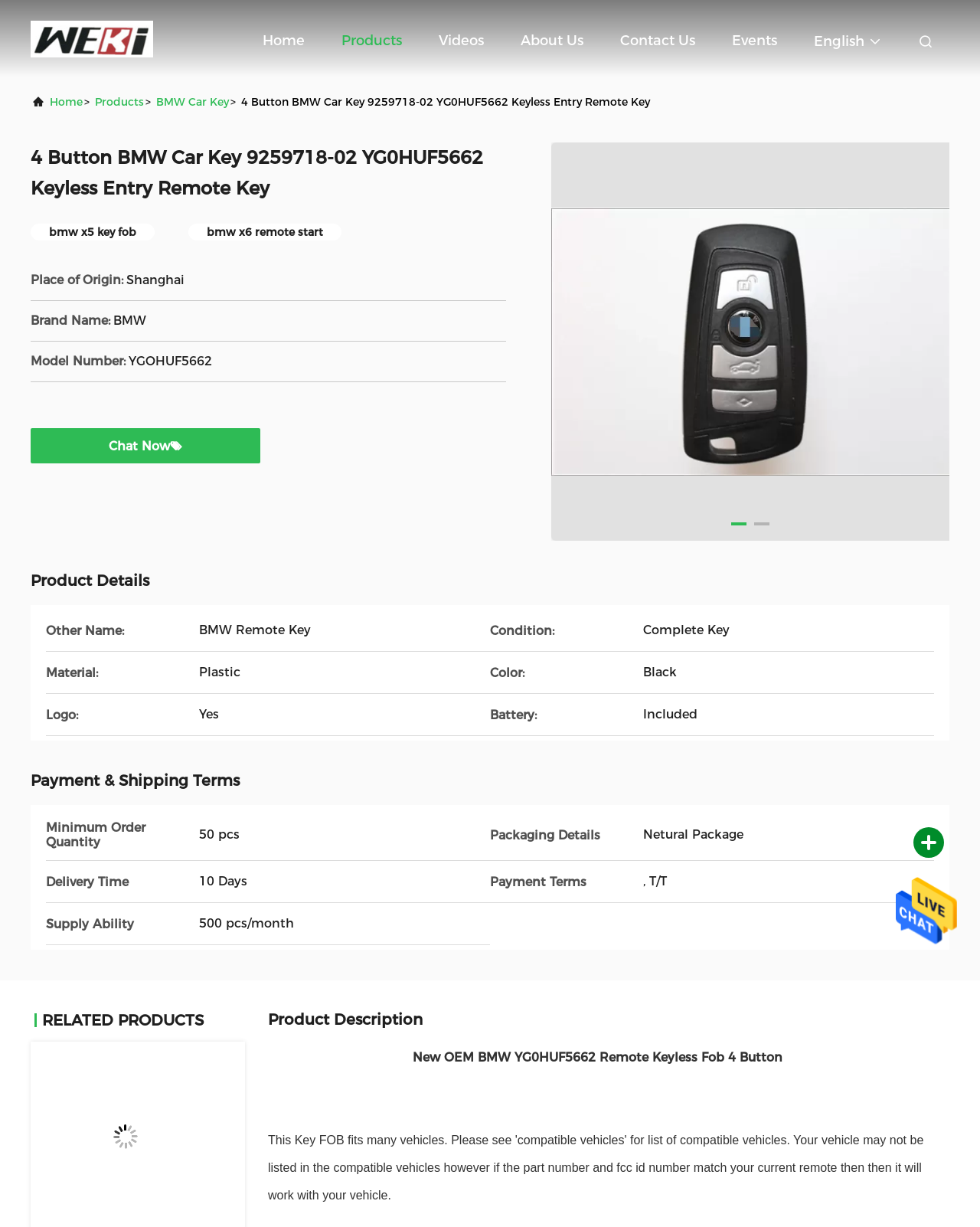Please answer the following question using a single word or phrase: 
What is the material of the car key?

Plastic